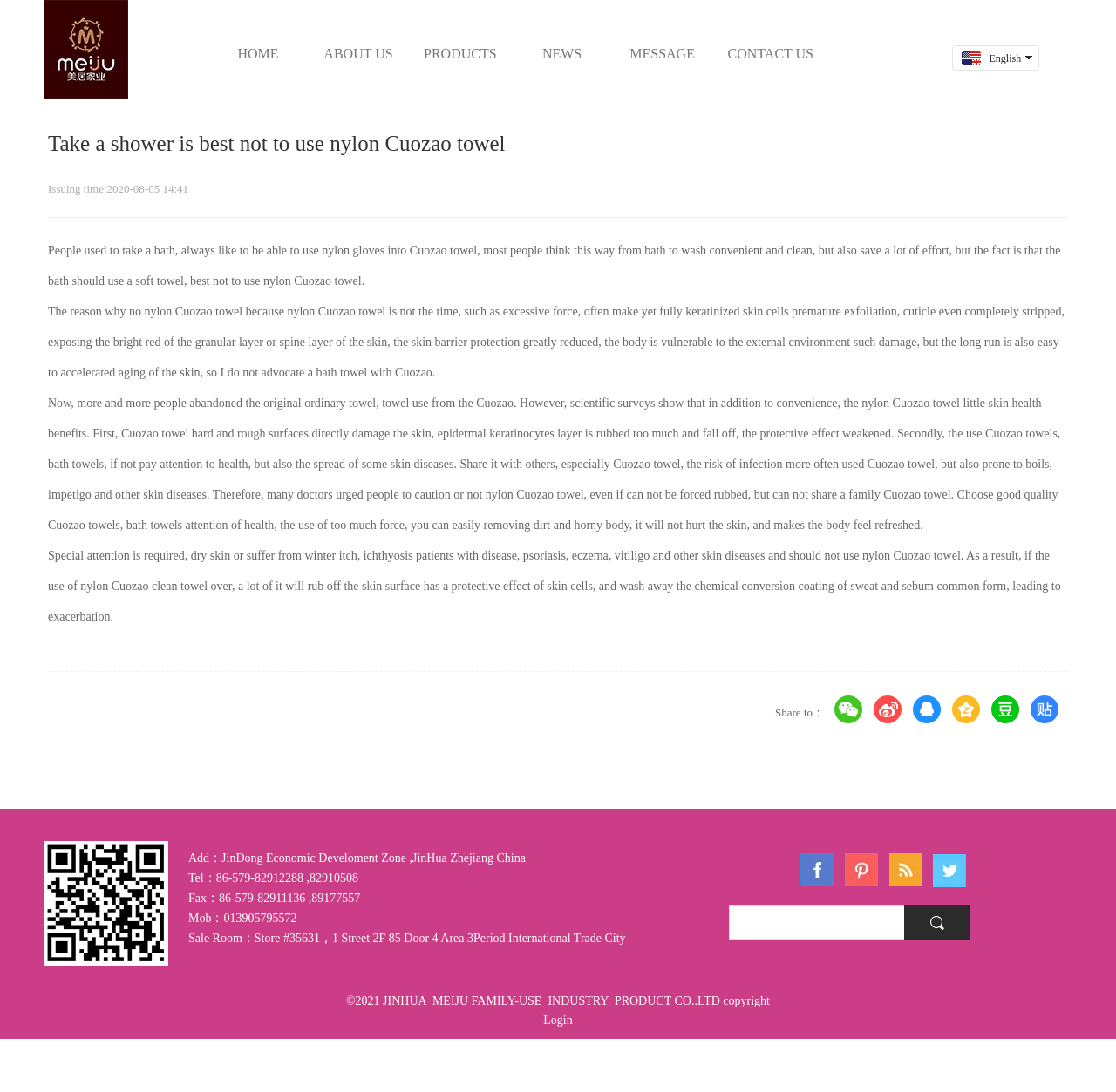Determine the bounding box coordinates of the element that should be clicked to execute the following command: "Login".

[0.487, 0.928, 0.513, 0.94]